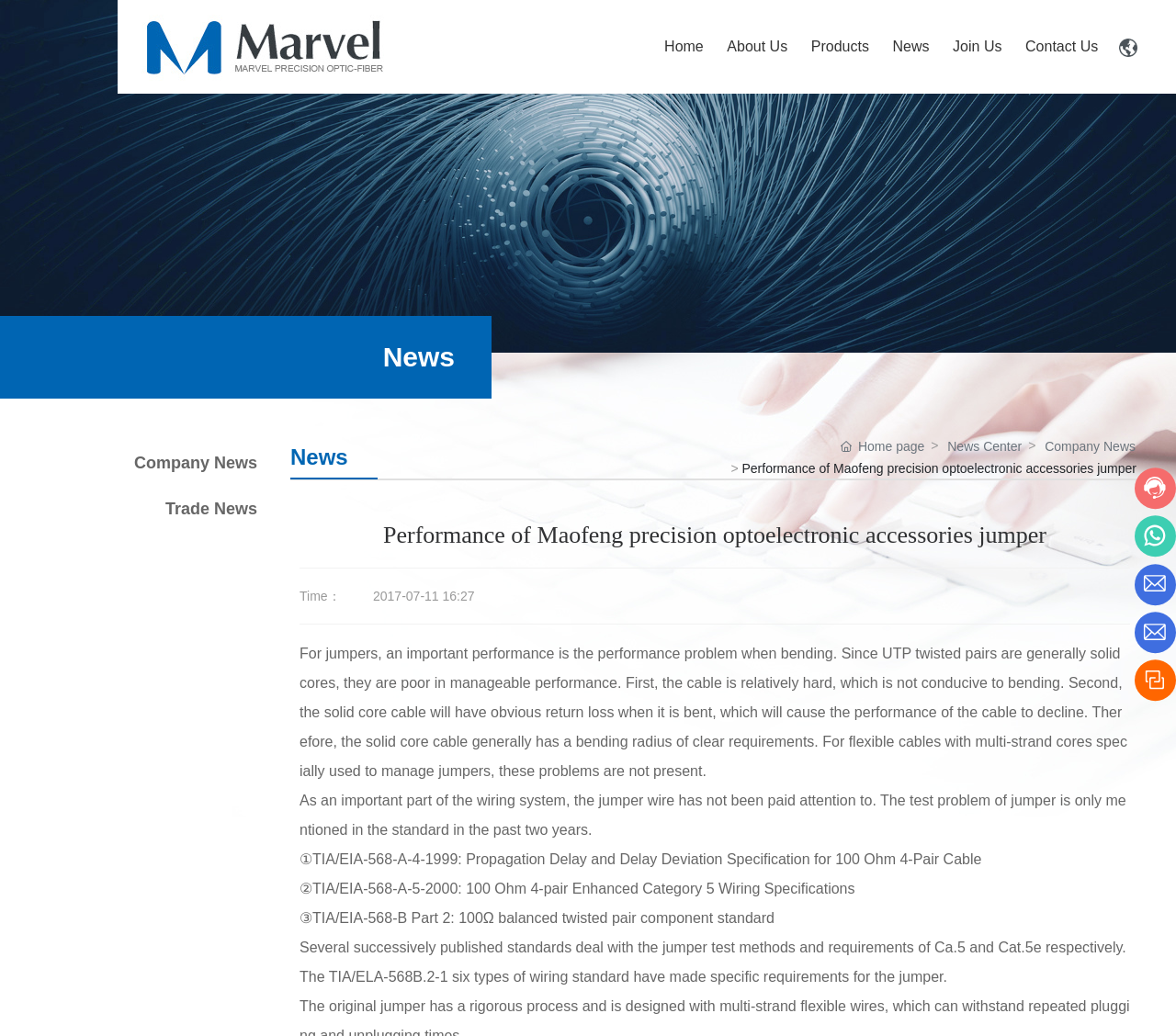Give a short answer to this question using one word or a phrase:
How many types of wiring standards are mentioned?

Six